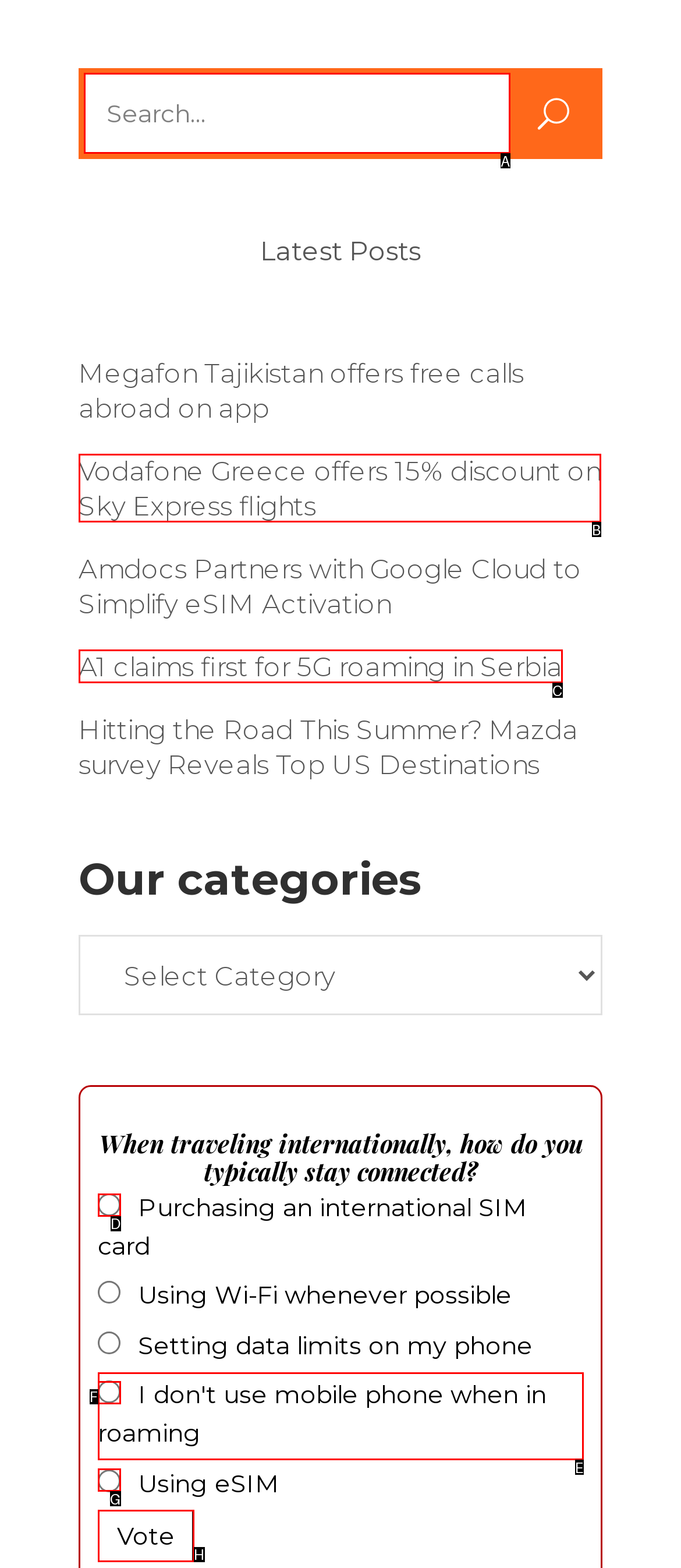Determine which option should be clicked to carry out this task: Vote for your preferred option
State the letter of the correct choice from the provided options.

H